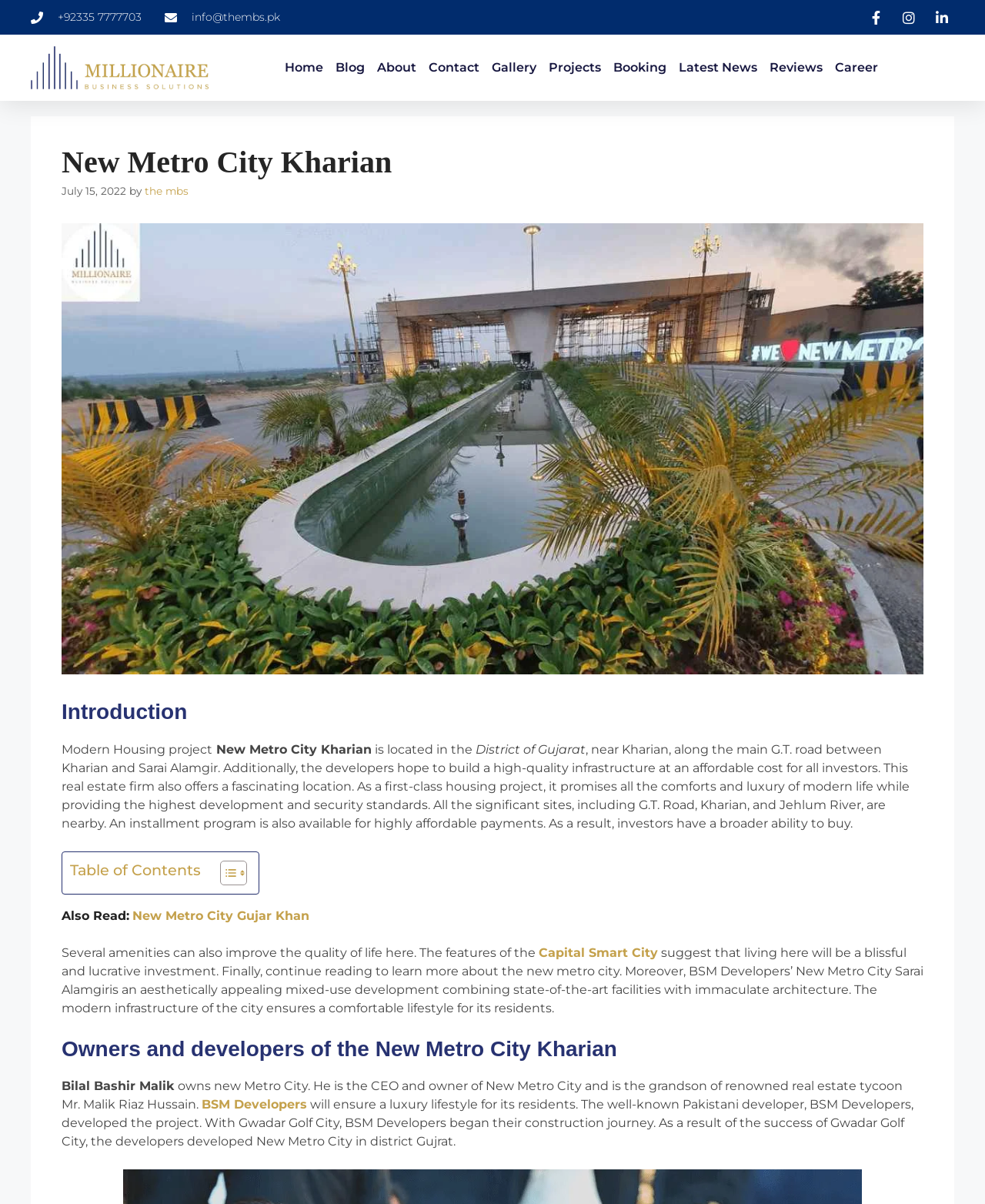Identify the bounding box coordinates of the area you need to click to perform the following instruction: "Call the phone number".

[0.031, 0.008, 0.144, 0.021]